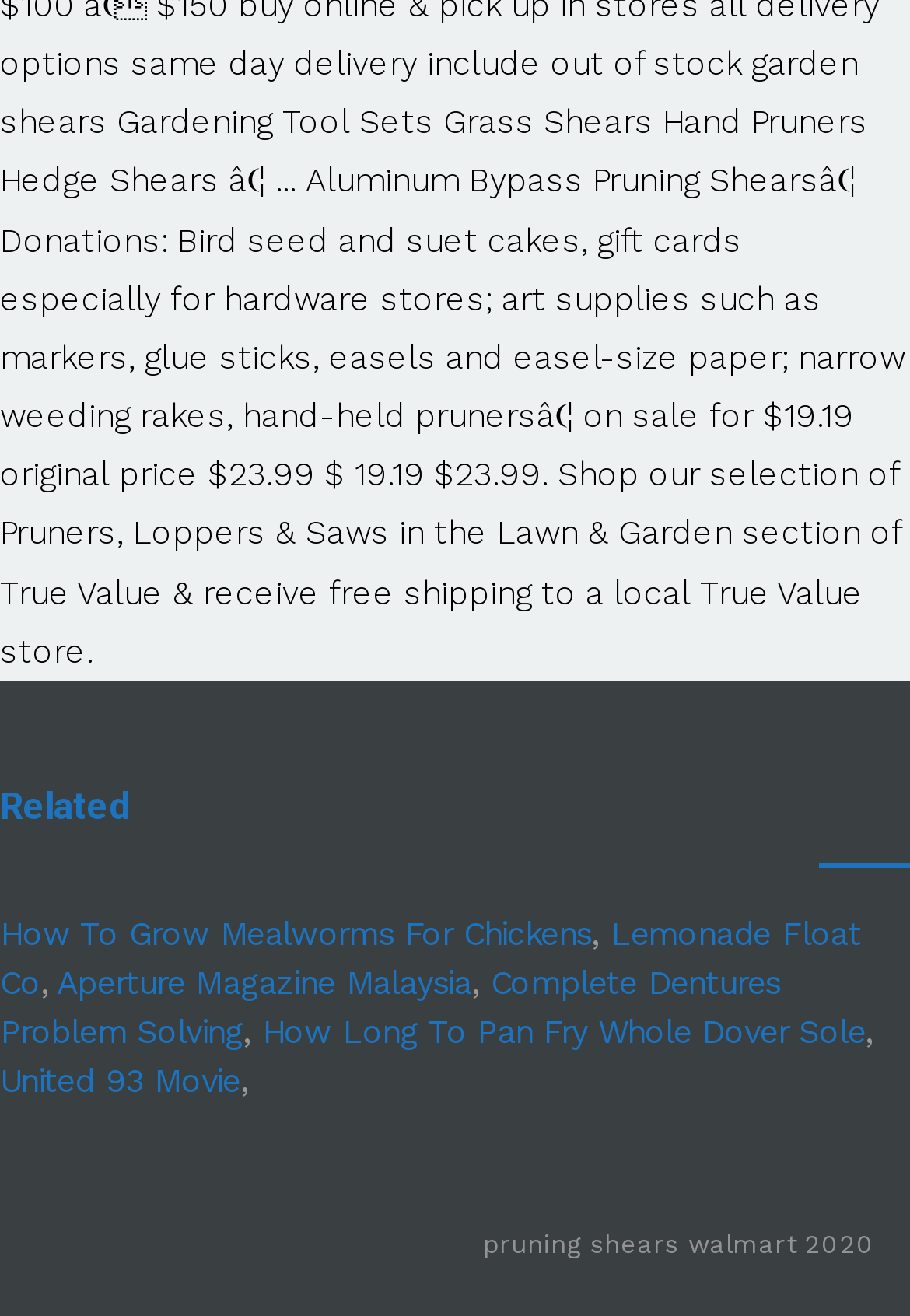Using the webpage screenshot, find the UI element described by Aperture Magazine Malaysia. Provide the bounding box coordinates in the format (top-left x, top-left y, bottom-right x, bottom-right y), ensuring all values are floating point numbers between 0 and 1.

[0.063, 0.732, 0.518, 0.761]